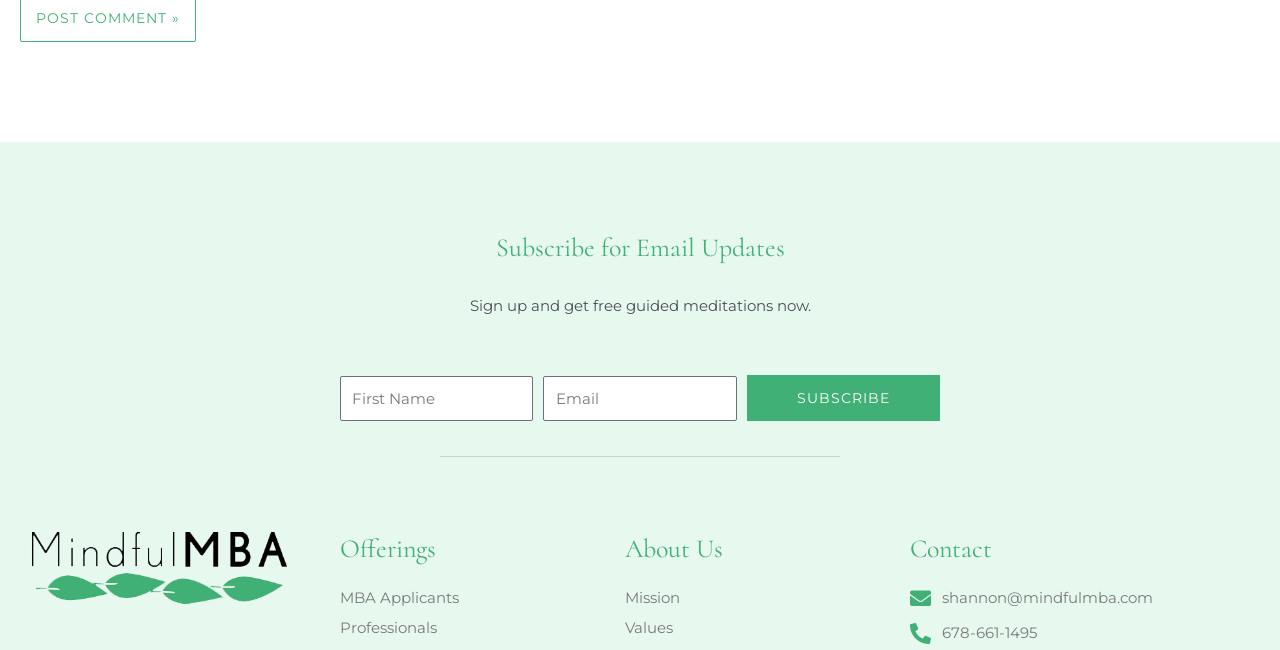Show the bounding box coordinates of the element that should be clicked to complete the task: "Contact via email".

[0.711, 0.902, 0.974, 0.94]